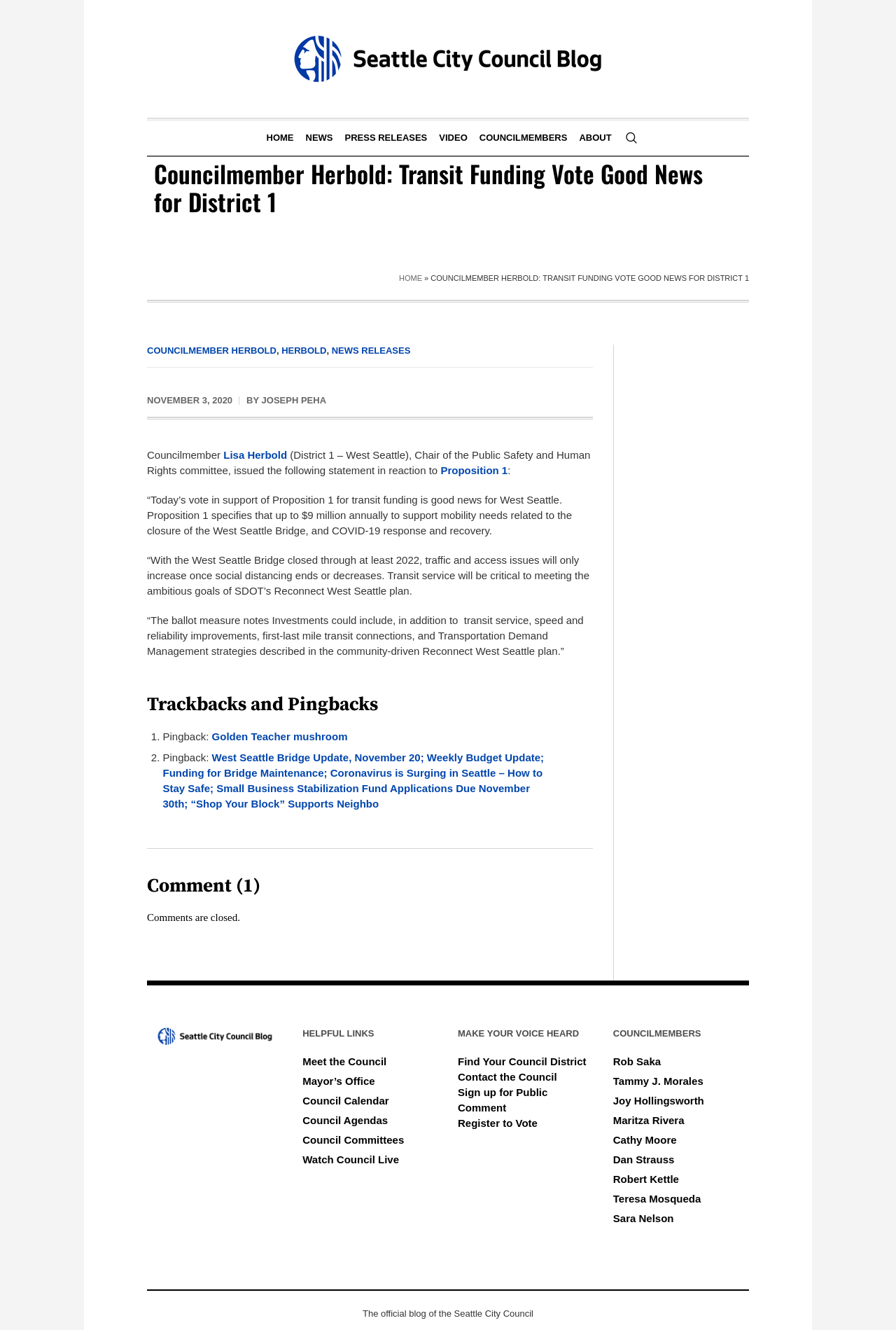Describe the entire webpage, focusing on both content and design.

This webpage is a blog post from the Seattle City Council, specifically from Councilmember Lisa Herbold, Chair of the Public Safety and Human Rights committee. At the top of the page, there is a header section with a logo image and several links to other pages, including "HOME", "NEWS", "PRESS RELEASES", "VIDEO", "COUNCILMEMBERS", and "ABOUT".

Below the header, there is a main article section with a heading that reads "Councilmember Herbold: Transit Funding Vote Good News for District 1". The article is divided into several paragraphs, with the first paragraph stating that the vote in support of Proposition 1 for transit funding is good news for West Seattle. The subsequent paragraphs provide more details about the proposition and its impact on West Seattle.

To the right of the article, there is a sidebar section with several links, including "COUNCILMEMBER HERBOLD" and "NEWS RELEASES". There is also a section with the date "November 3, 2020" and a link to the author, "JOSEPH PEHA".

Further down the page, there is a section with a heading "Trackbacks and Pingbacks" and a list of two items, including a link to "Golden Teacher mushroom" and a link to a West Seattle Bridge update.

Below that, there is a section with a heading "Comments are closed." and a section with a heading "HELPFUL LINKS" that includes links to "Meet the Council", "Mayor’s Office", "Council Calendar", and other council-related resources.

To the right of that, there is a section with a heading "MAKE YOUR VOICE HEARD" that includes links to "Find Your Council District", "Contact the Council", and other ways to get involved with the council.

Further down the page, there is a section with a heading "COUNCILMEMBERS" that lists links to several council members, including Rob Saka, Tammy J. Morales, and others.

At the very bottom of the page, there is a footer section with a link to the official blog of the Seattle City Council and a copyright notice.